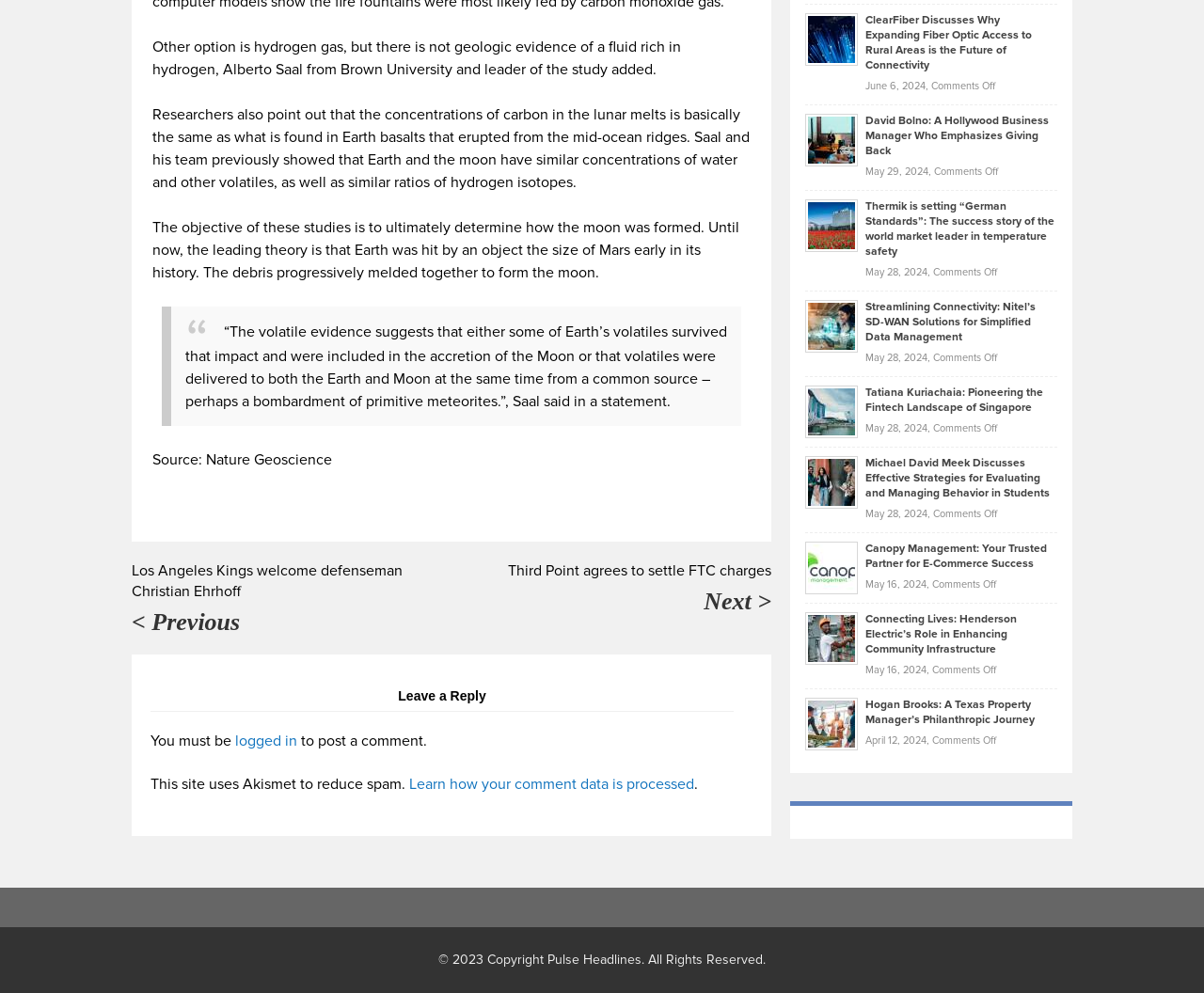Answer the question briefly using a single word or phrase: 
What is the topic of the first article?

Moon formation